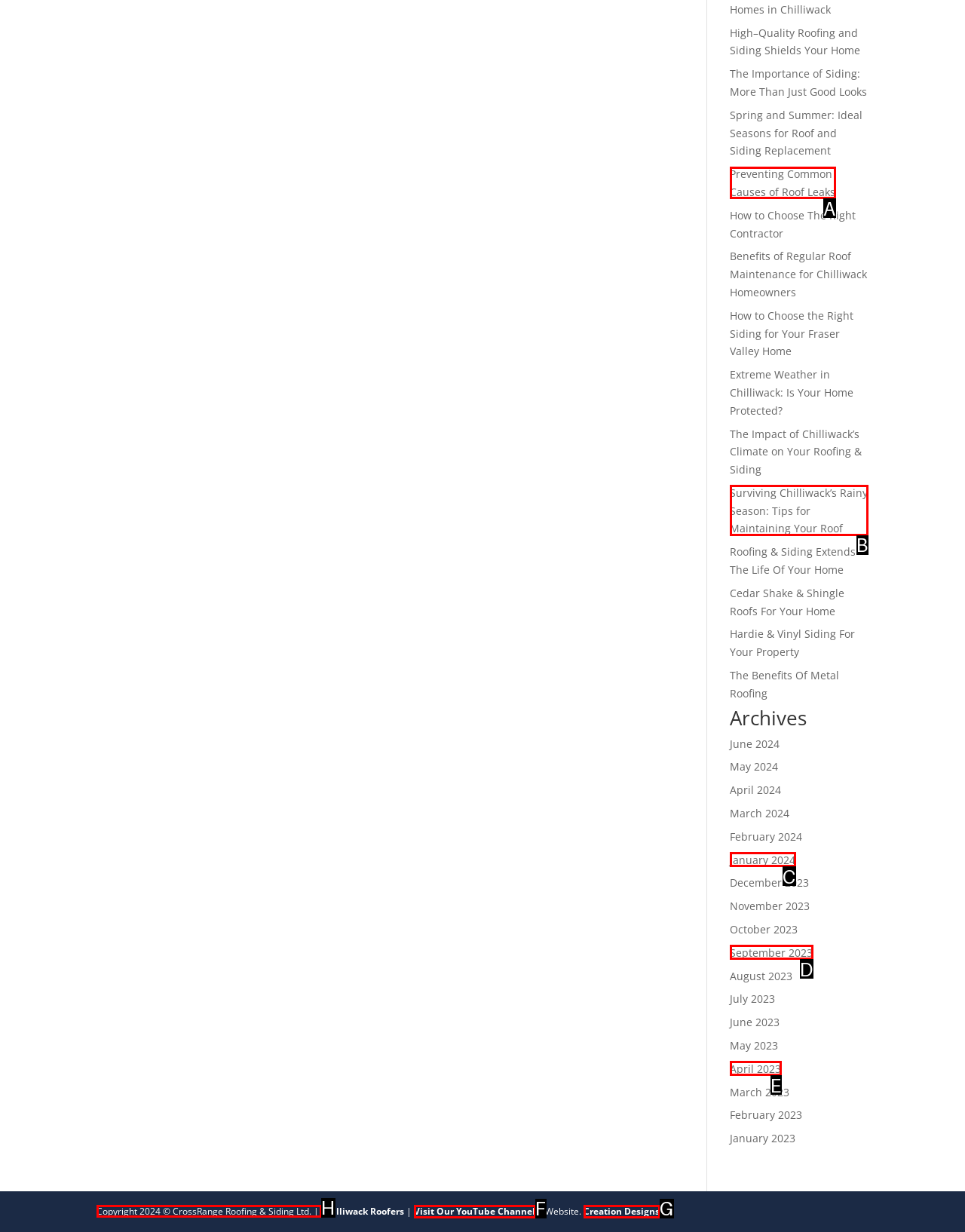Pick the right letter to click to achieve the task: Check the Copyright Information
Answer with the letter of the correct option directly.

H